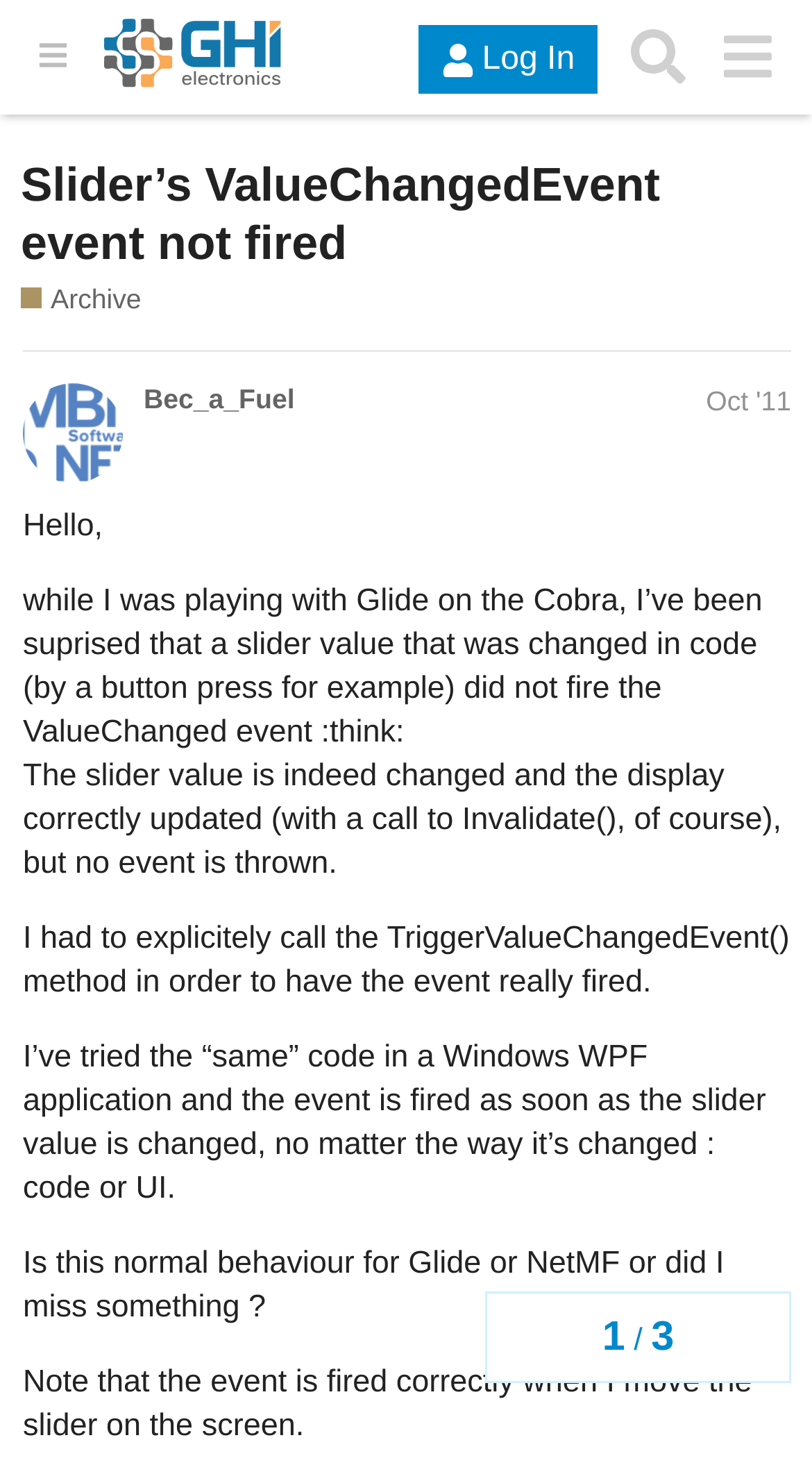Identify the bounding box coordinates of the element that should be clicked to fulfill this task: "Click the 'GHI Electronics' Forums' link". The coordinates should be provided as four float numbers between 0 and 1, i.e., [left, top, right, bottom].

[0.128, 0.013, 0.347, 0.065]